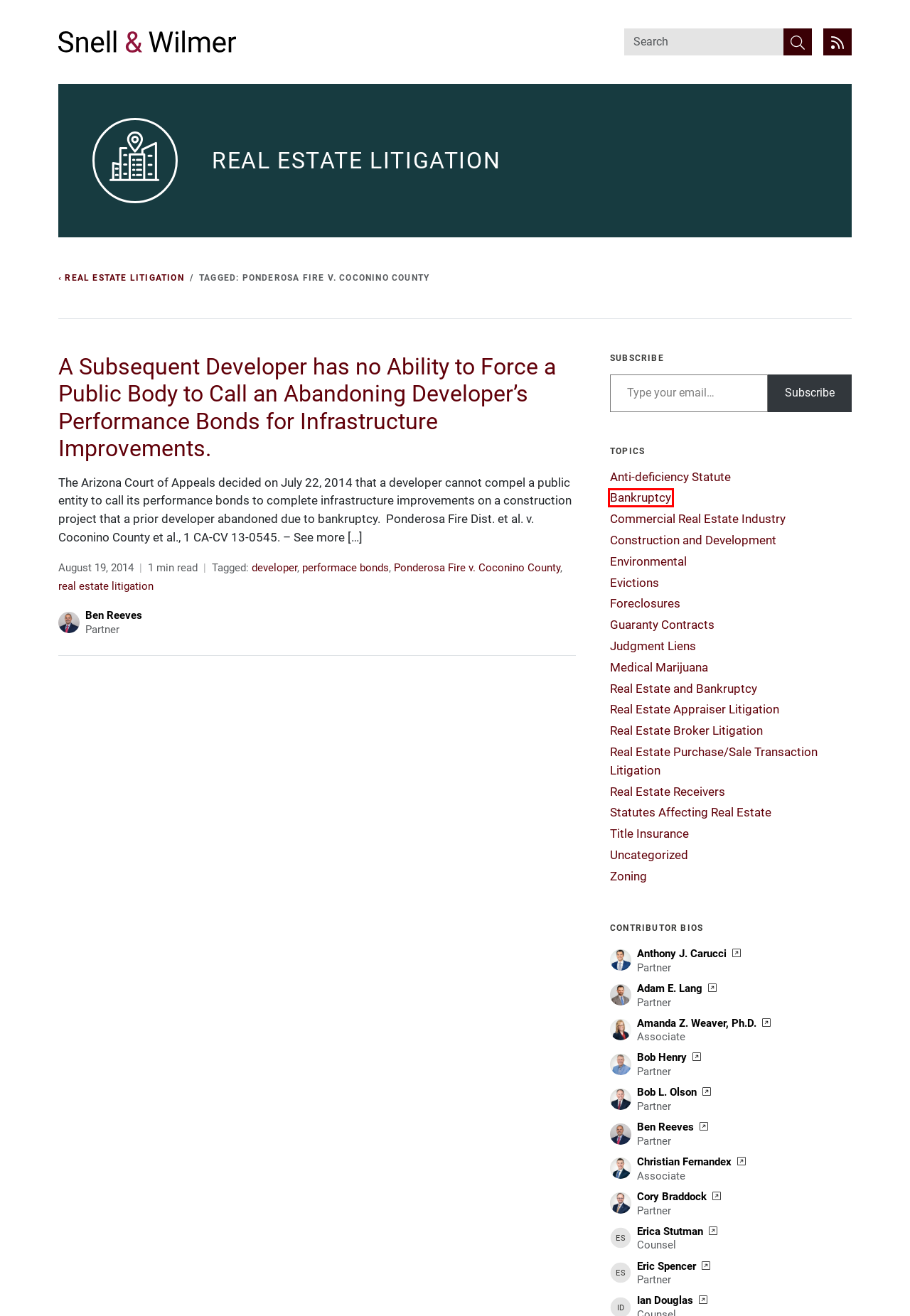You have a screenshot showing a webpage with a red bounding box around a UI element. Choose the webpage description that best matches the new page after clicking the highlighted element. Here are the options:
A. Guaranty Contracts | Real Estate Litigation
B. Real Estate Purchase/Sale Transaction Litigation | Real Estate Litigation
C. Erica J. Stutman | Snell & Wilmer
D. Bankruptcy | Real Estate Litigation
E. Anthony J. Carucci | Snell & Wilmer
F. Real Estate Broker Litigation | Real Estate Litigation
G. Statutes Affecting Real Estate | Real Estate Litigation
H. Robert A. Henry | Snell & Wilmer

D